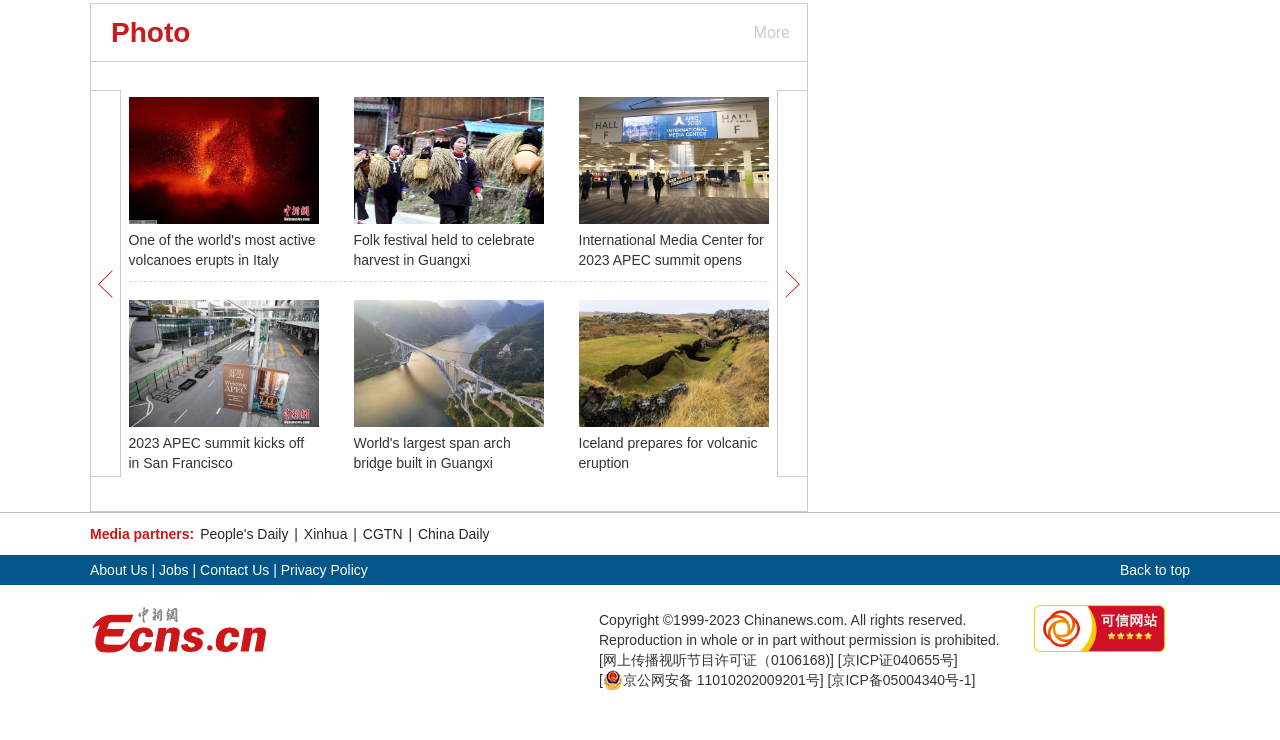Can you show the bounding box coordinates of the region to click on to complete the task described in the instruction: "Click on 'Back to top'"?

[0.875, 0.75, 0.93, 0.791]